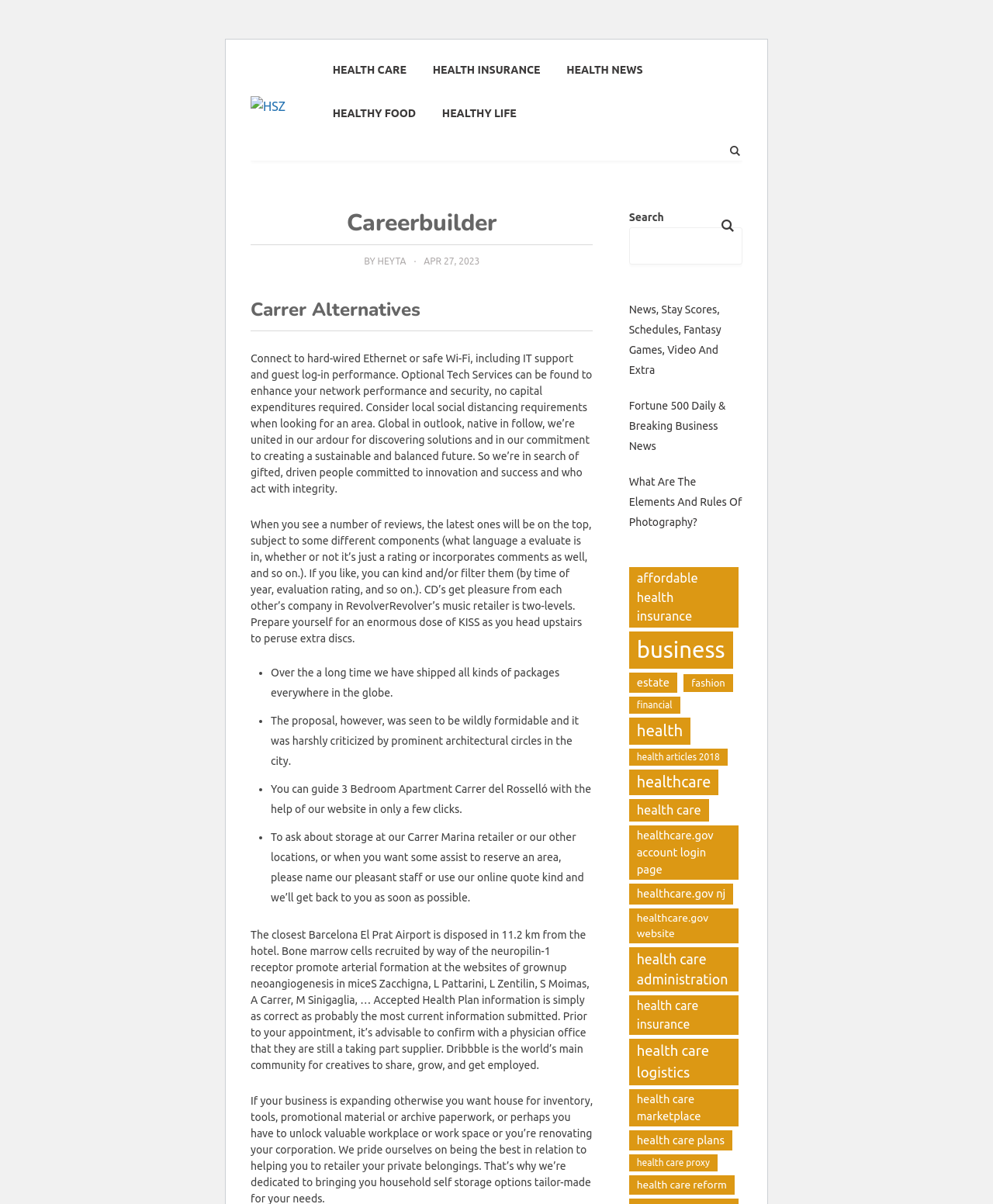Please provide the bounding box coordinates for the element that needs to be clicked to perform the following instruction: "Search for something". The coordinates should be given as four float numbers between 0 and 1, i.e., [left, top, right, bottom].

[0.633, 0.189, 0.748, 0.22]